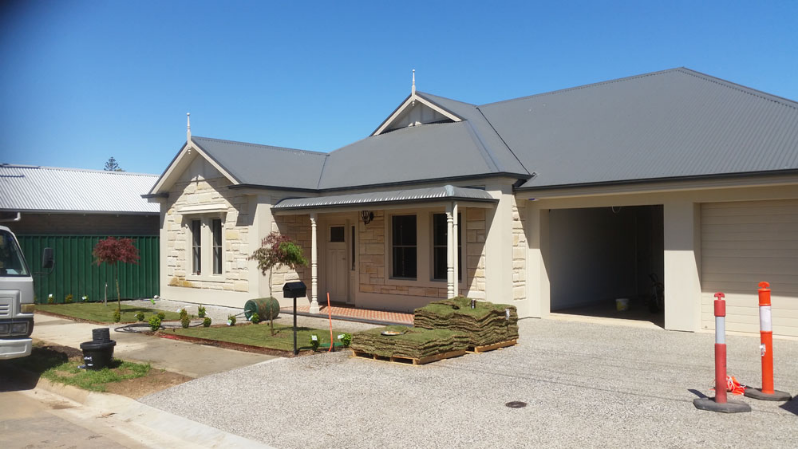What is the purpose of the gravel driveway?
Provide a comprehensive and detailed answer to the question.

The caption states that the wide, gravel driveway adds functionality, providing ample parking space.